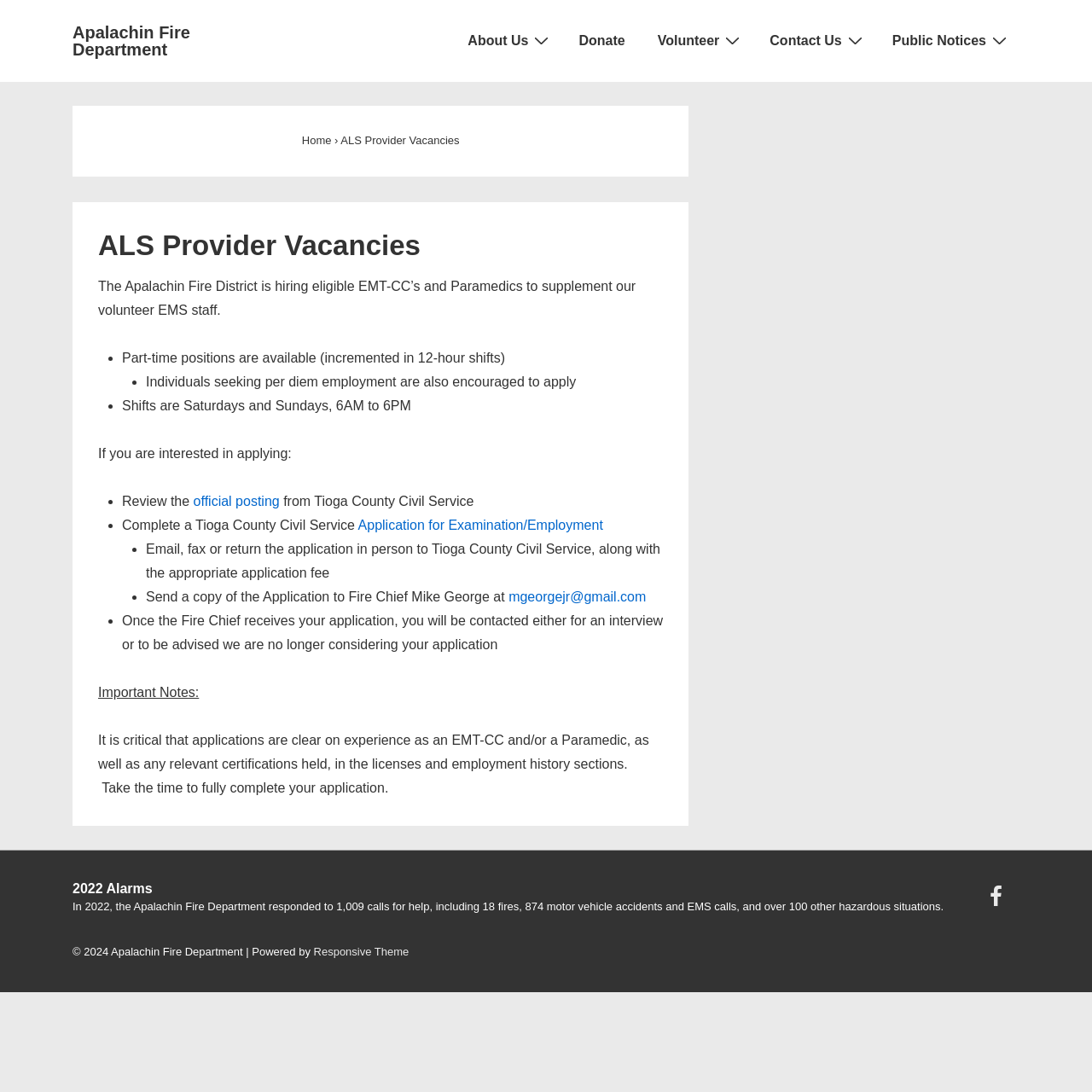What is the application fee for?
Based on the image, answer the question in a detailed manner.

The webpage mentions that the application fee should be sent along with the application to Tioga County Civil Service.